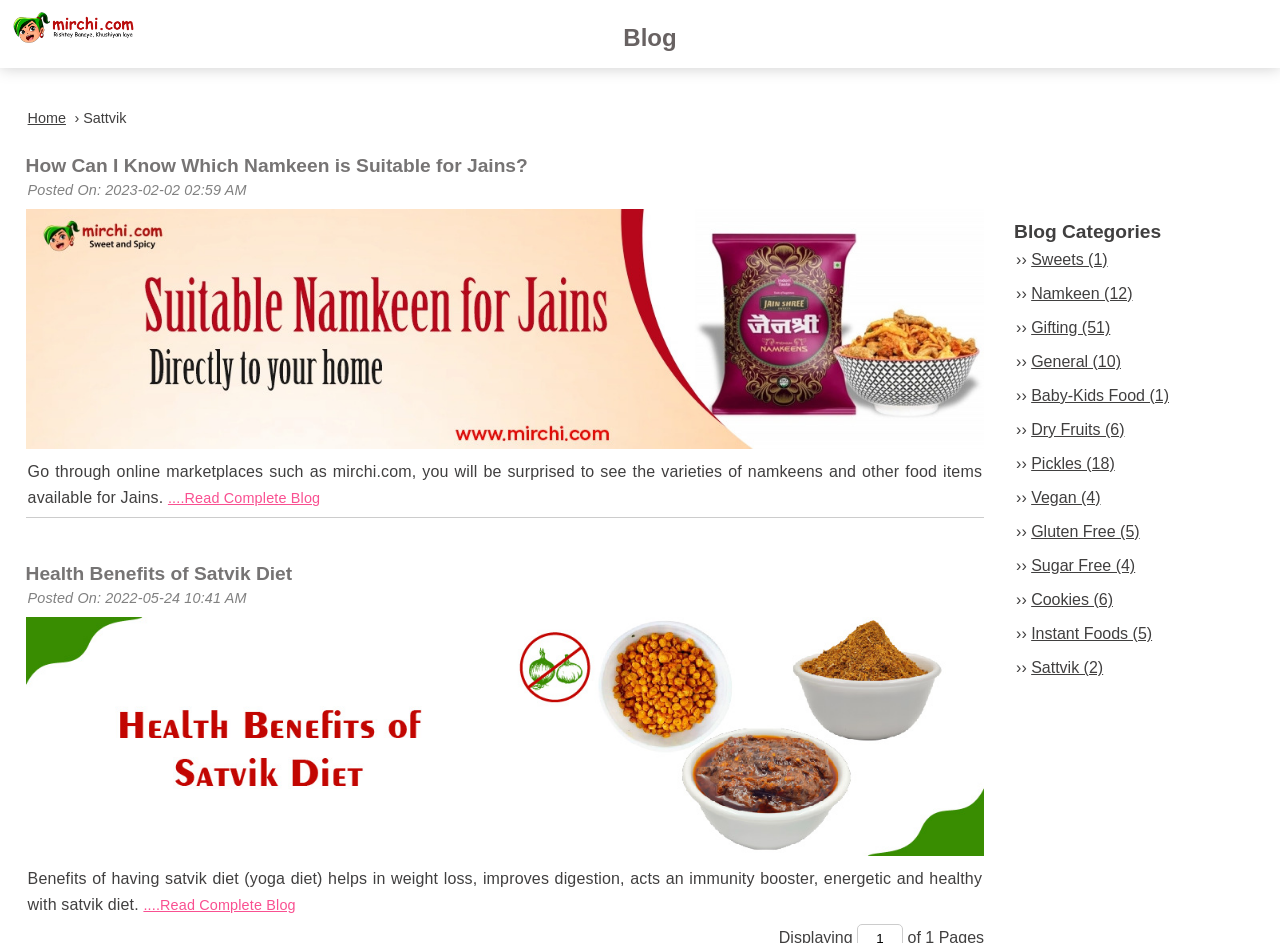Please provide a detailed answer to the question below based on the screenshot: 
How many blog categories are there?

I counted the number of links under the 'Blog Categories' heading, and there are 13 categories: Sweets, Namkeen, Gifting, General, Baby-Kids Food, Dry Fruits, Pickles, Vegan, Gluten Free, Sugar Free, Cookies, Instant Foods, and Sattvik.